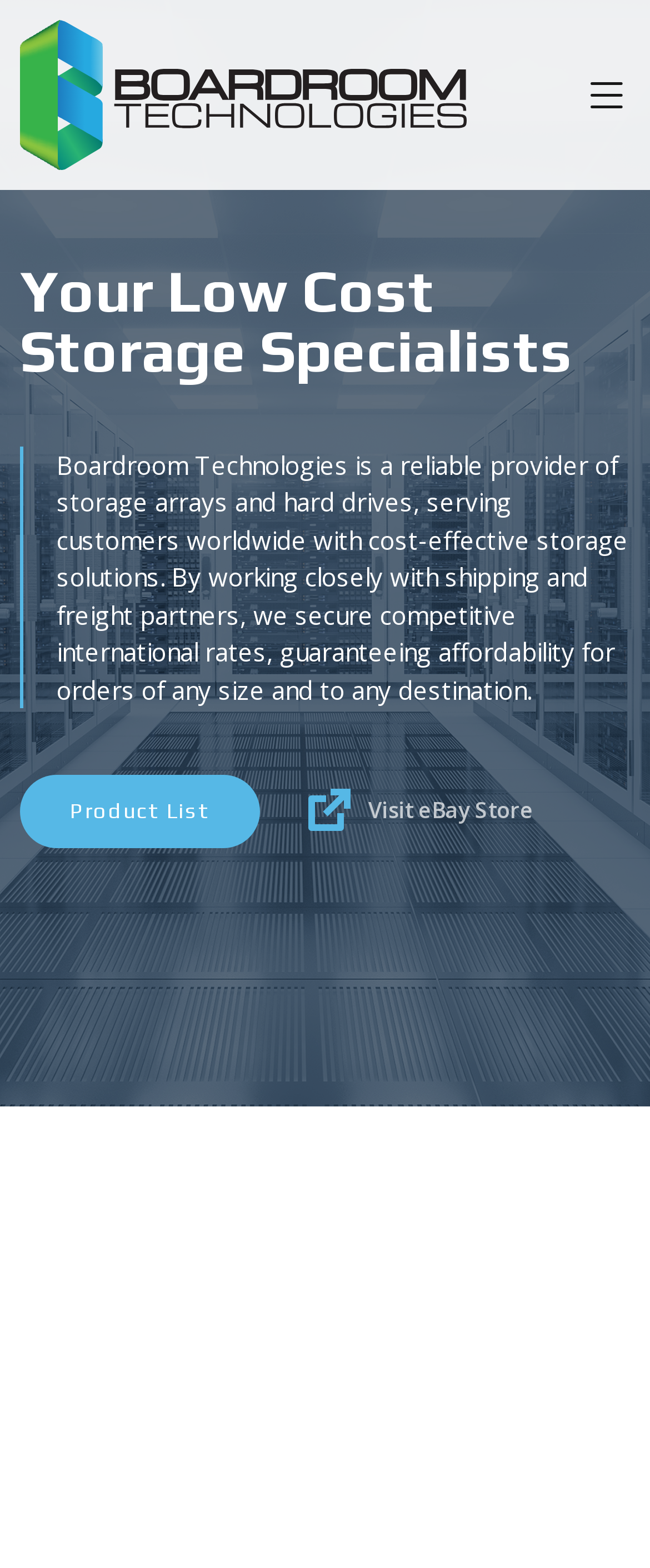Extract the bounding box coordinates for the UI element described by the text: "Visit eBay Store". The coordinates should be in the form of [left, top, right, bottom] with values between 0 and 1.

[0.464, 0.494, 0.821, 0.54]